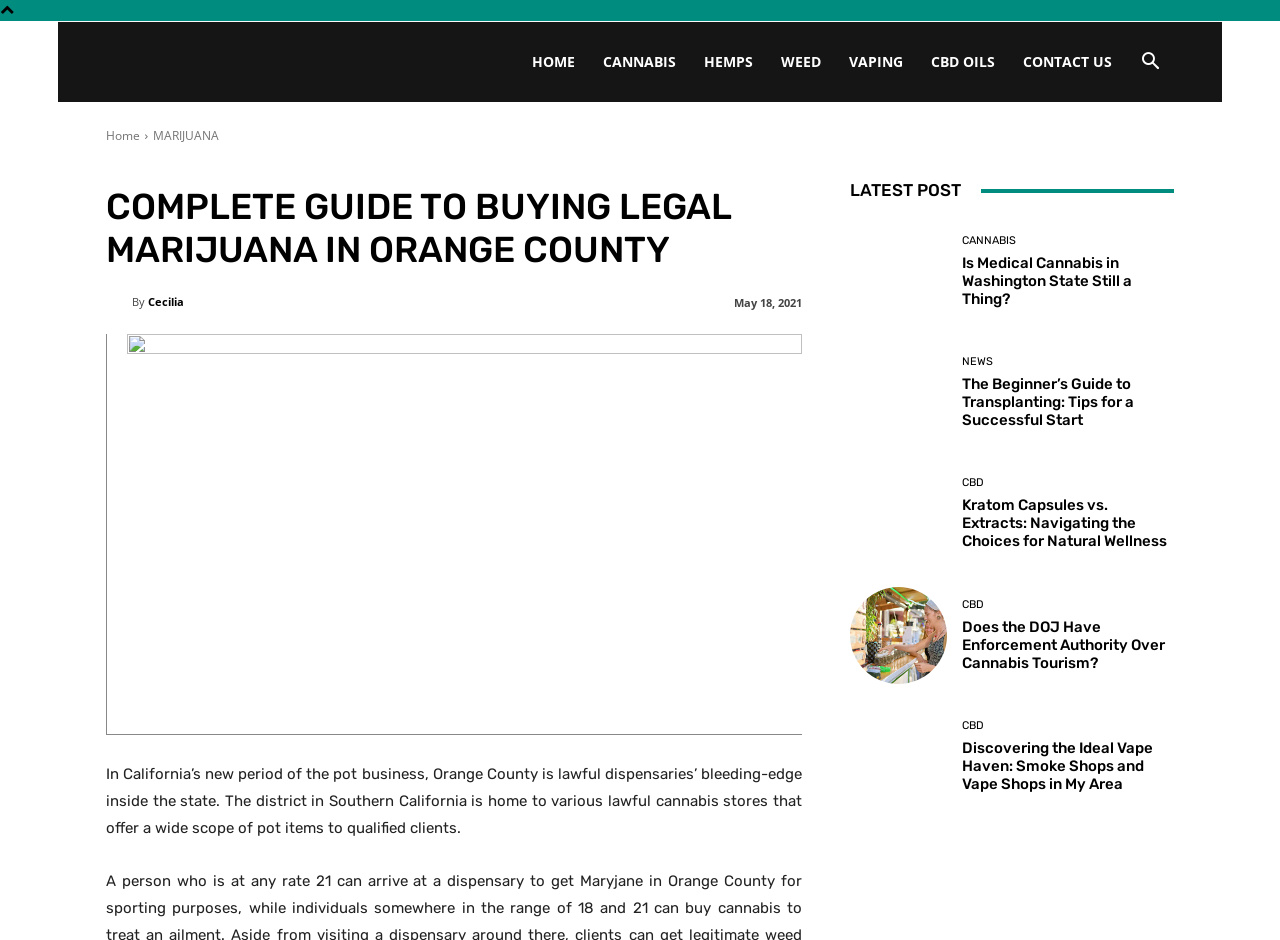Determine the bounding box coordinates of the section to be clicked to follow the instruction: "Check the latest post". The coordinates should be given as four float numbers between 0 and 1, formatted as [left, top, right, bottom].

[0.664, 0.186, 0.917, 0.218]